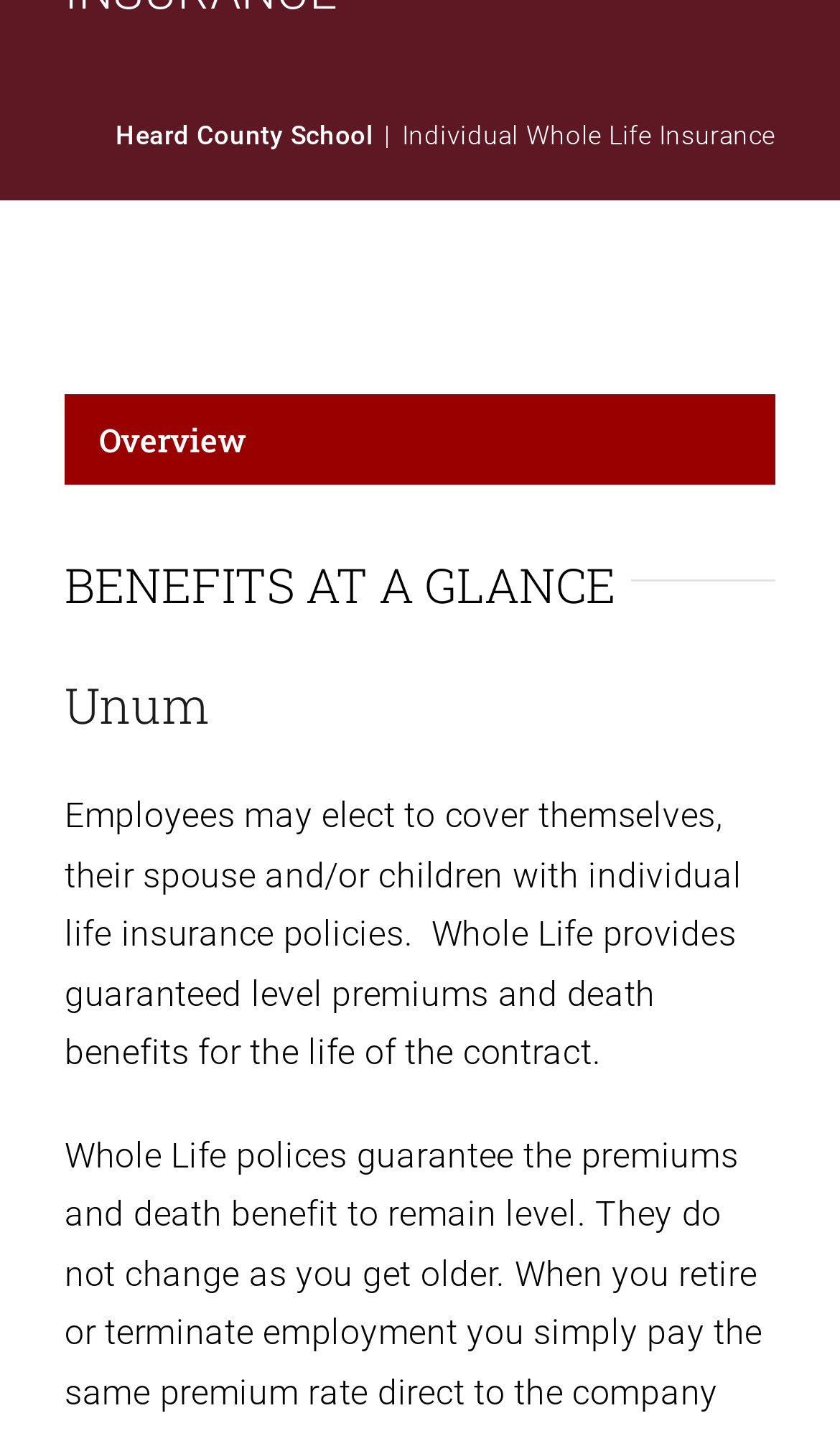Please find the bounding box coordinates in the format (top-left x, top-left y, bottom-right x, bottom-right y) for the given element description. Ensure the coordinates are floating point numbers between 0 and 1. Description: Life Insurance

[0.0, 0.149, 1.0, 0.247]